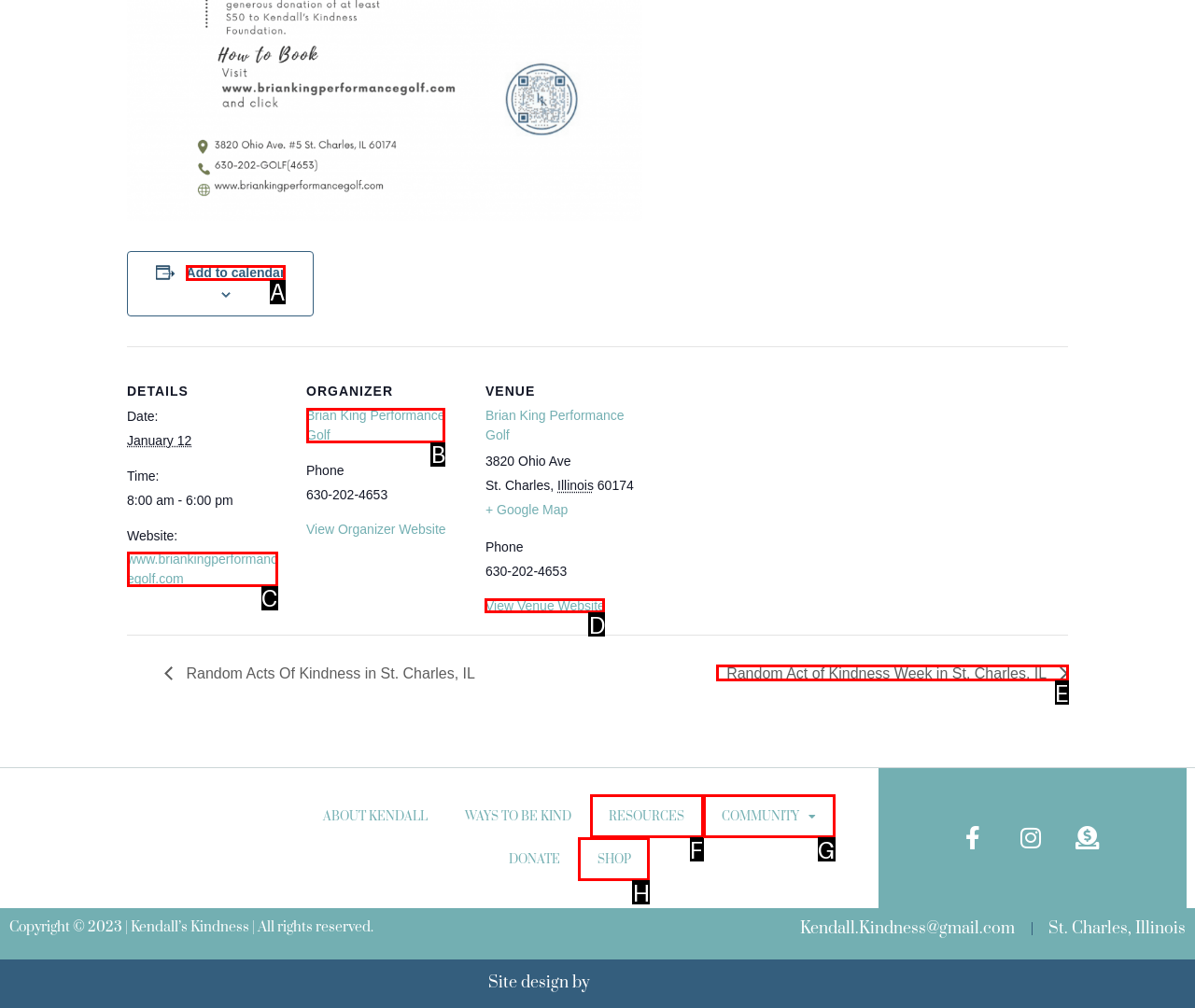Select the correct option from the given choices to perform this task: View Venue Website. Provide the letter of that option.

D